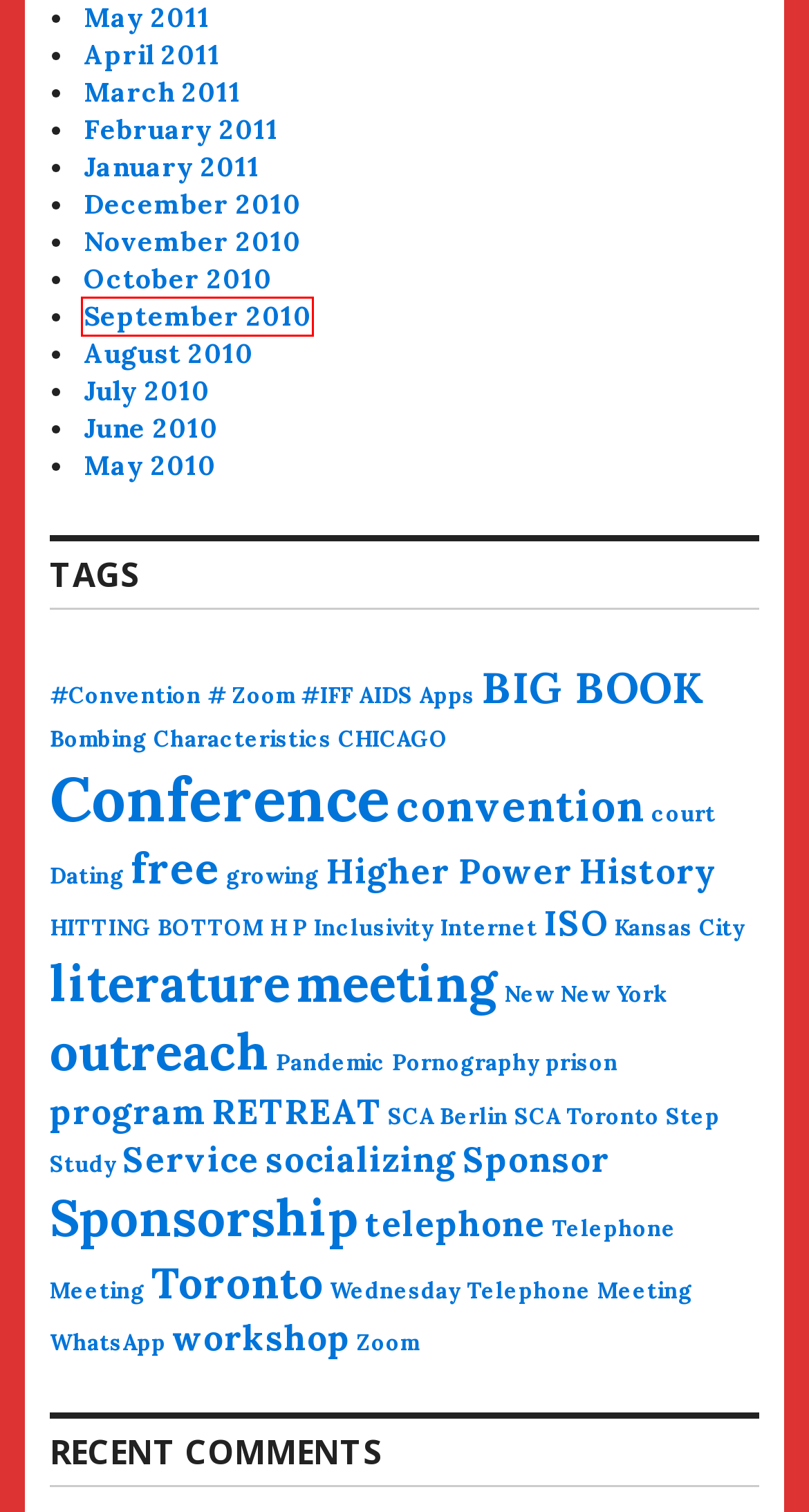You have a screenshot of a webpage with a red bounding box around an element. Select the webpage description that best matches the new webpage after clicking the element within the red bounding box. Here are the descriptions:
A. New – The SCAnner
B. literature – The SCAnner
C. meeting – The SCAnner
D. Toronto – The SCAnner
E. September 2010 – The SCAnner
F. October 2010 – The SCAnner
G. CHICAGO – The SCAnner
H. Apps – The SCAnner

E